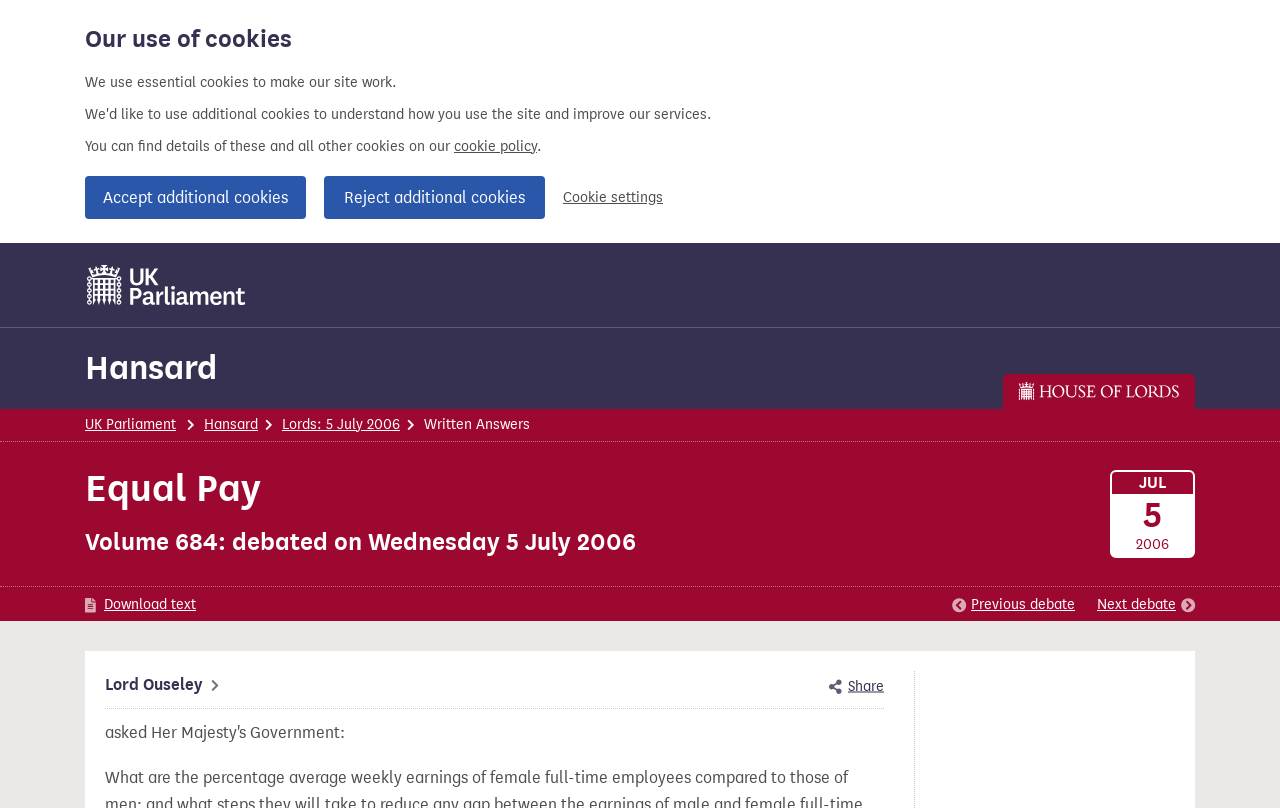Please give a one-word or short phrase response to the following question: 
What is the topic of the Hansard record?

Equal Pay